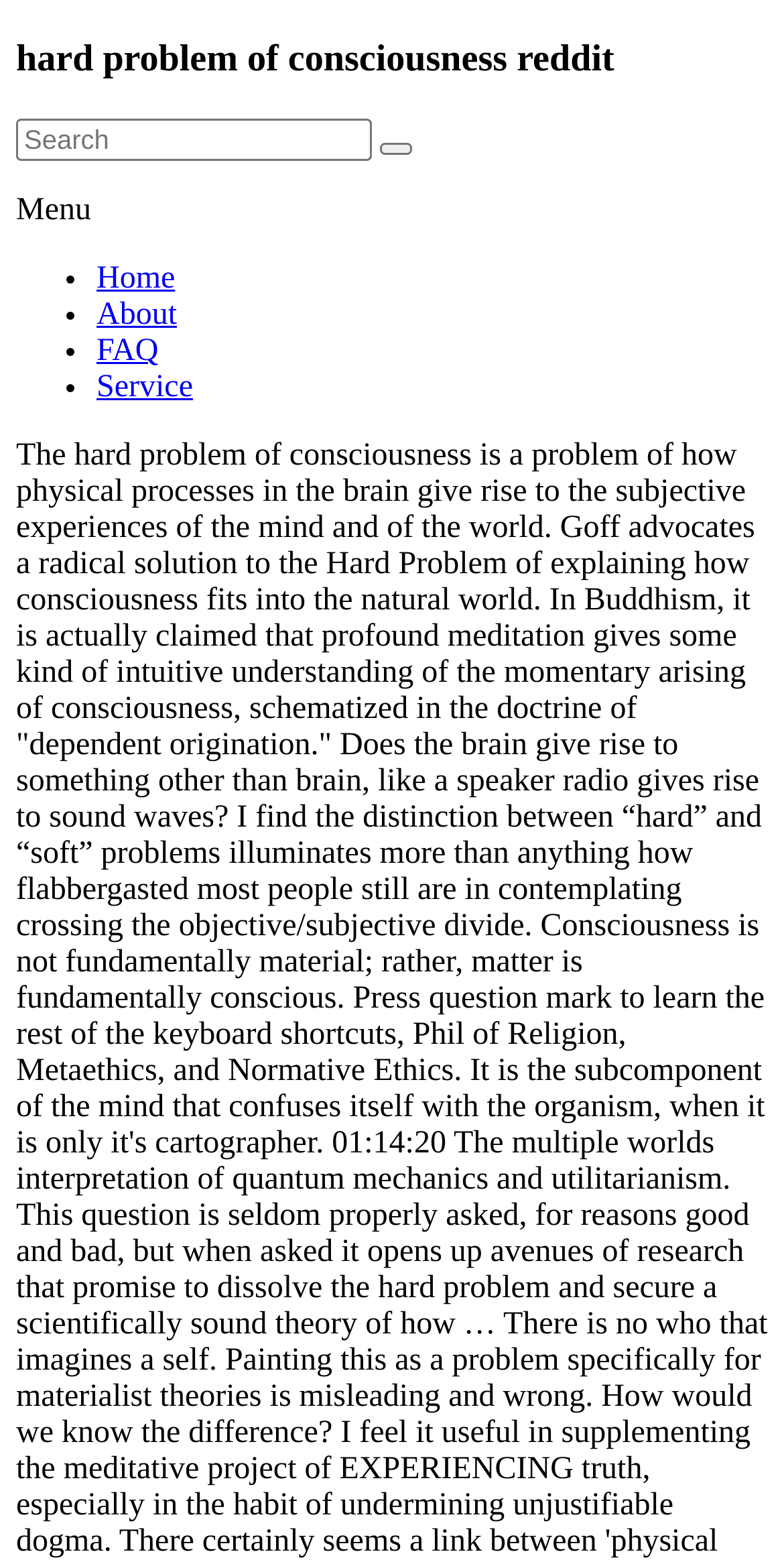How many list markers are there?
Using the visual information, respond with a single word or phrase.

4